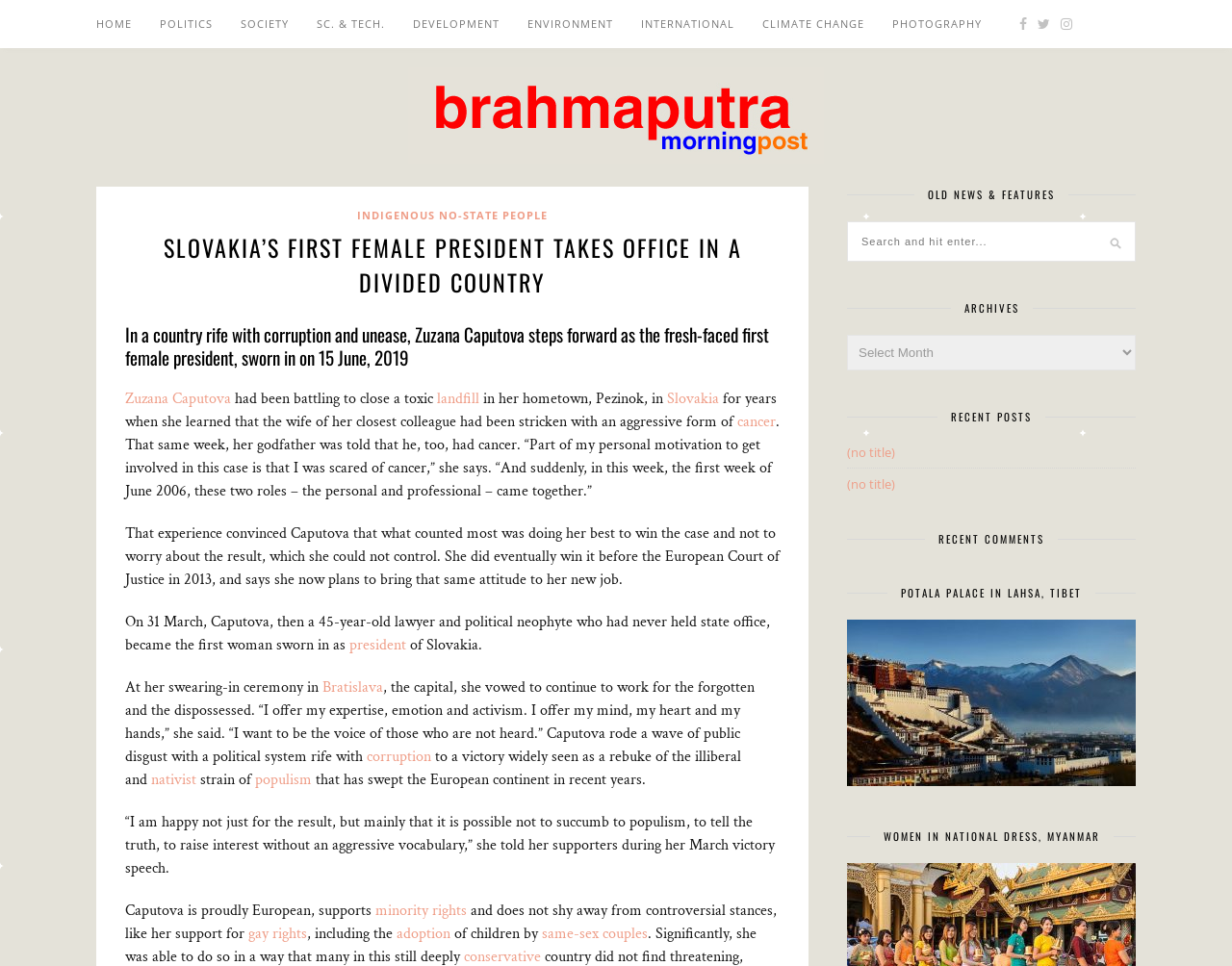Who is the first female president of Slovakia?
Based on the screenshot, answer the question with a single word or phrase.

Zuzana Caputova